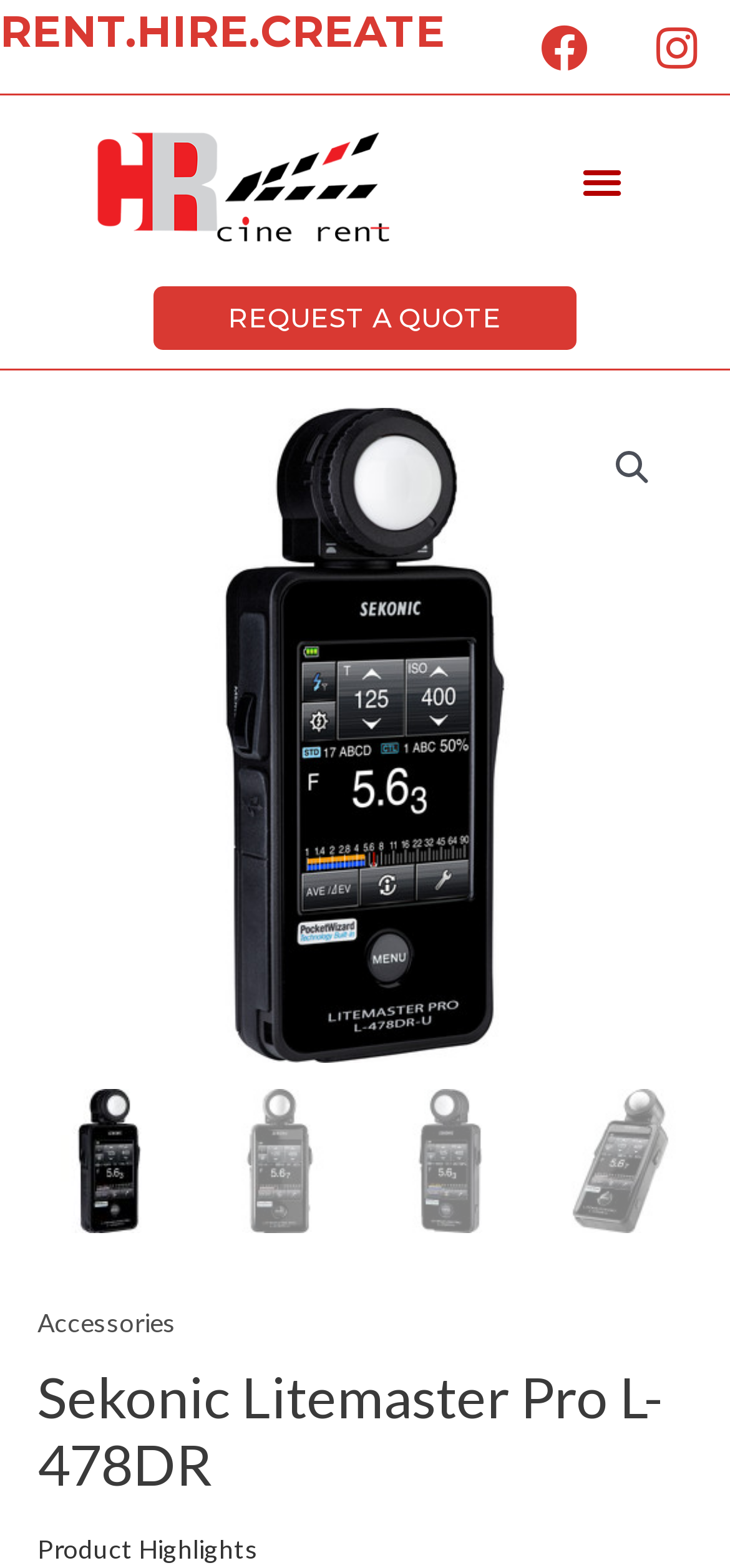What is the section title above the product highlights?
Based on the visual, give a brief answer using one word or a short phrase.

Product Highlights